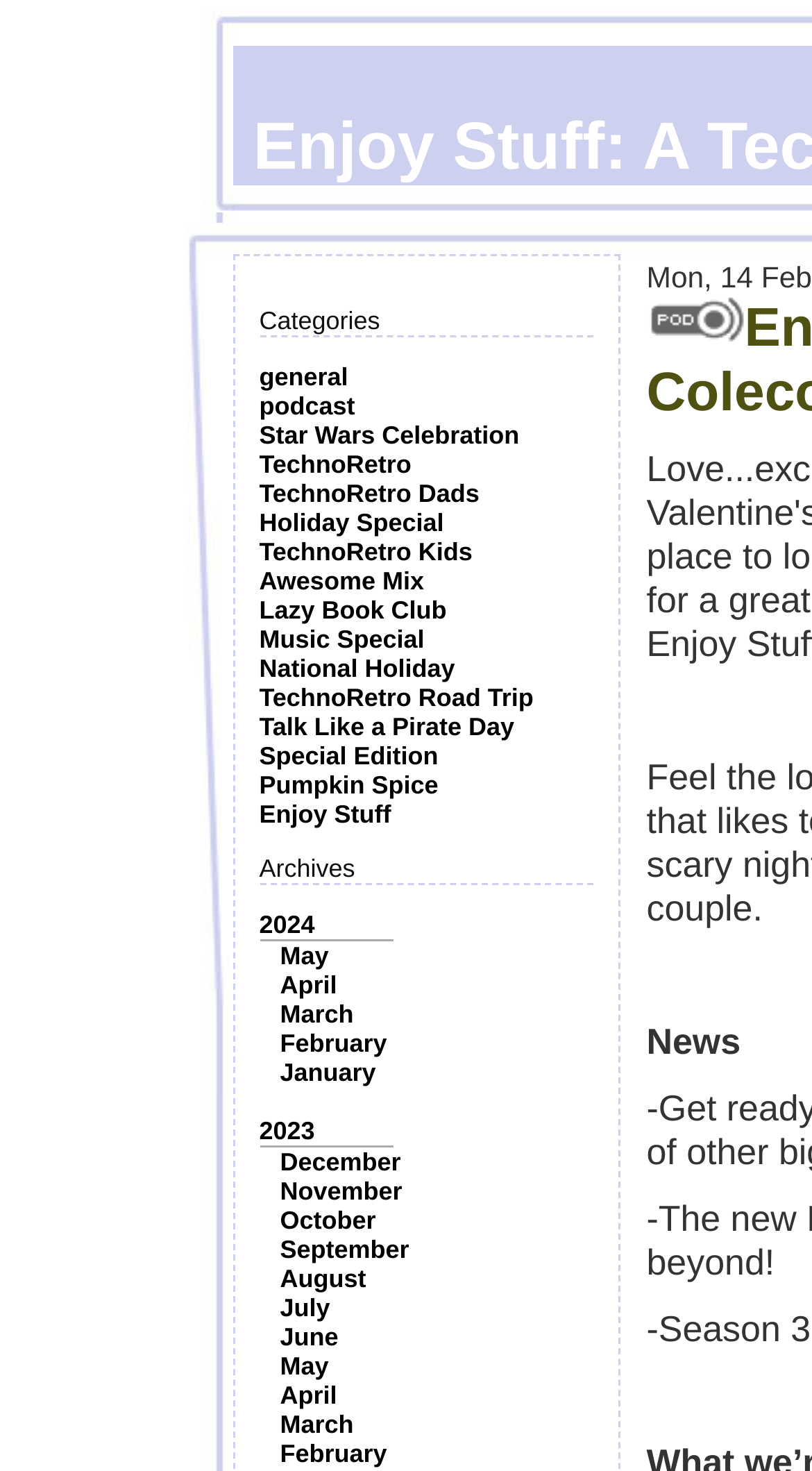Find the bounding box coordinates of the clickable area that will achieve the following instruction: "Browse the 'Star Wars Celebration' podcast".

[0.319, 0.286, 0.64, 0.306]